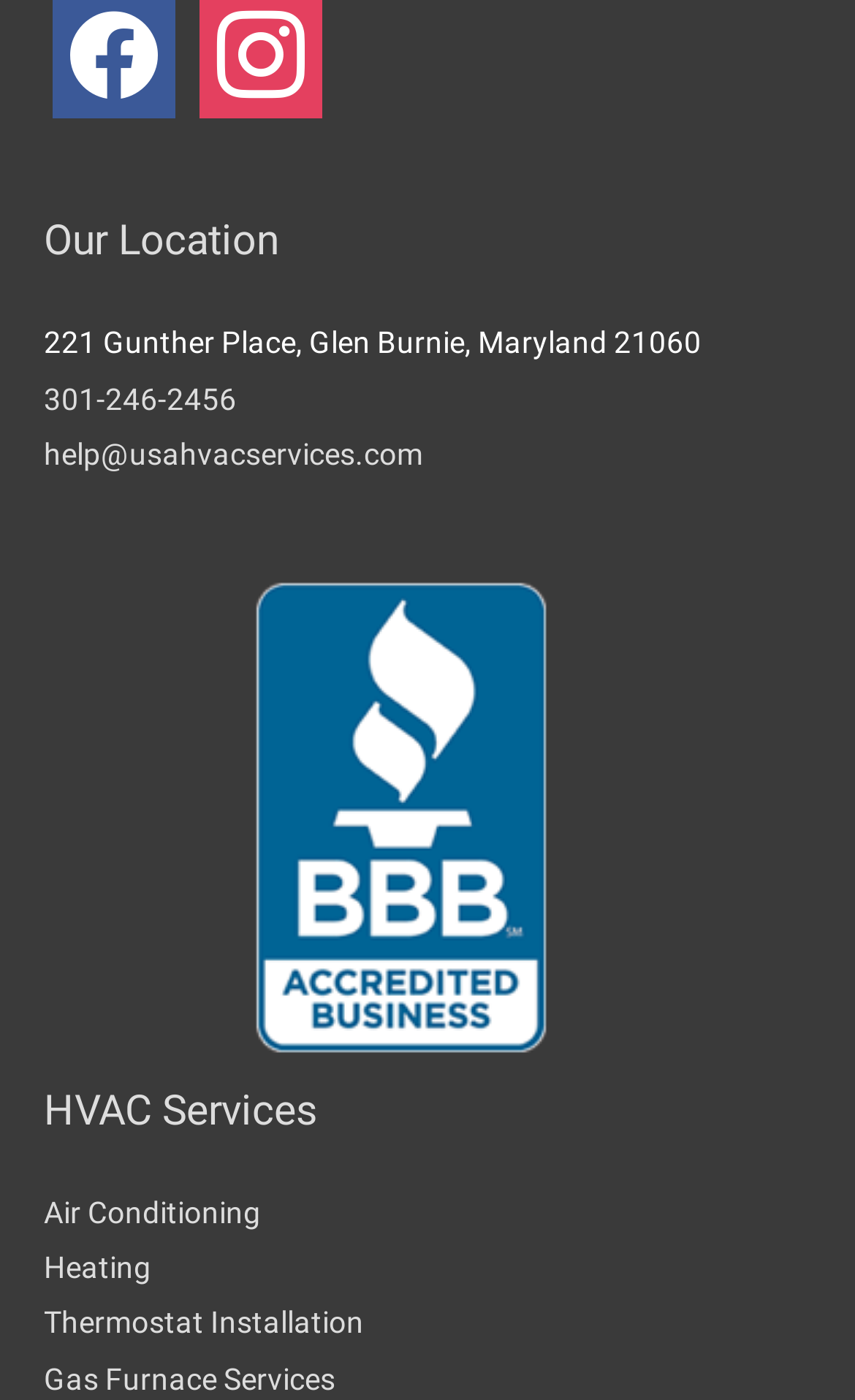Determine the bounding box coordinates for the area that needs to be clicked to fulfill this task: "Check our heating services". The coordinates must be given as four float numbers between 0 and 1, i.e., [left, top, right, bottom].

[0.051, 0.893, 0.177, 0.918]